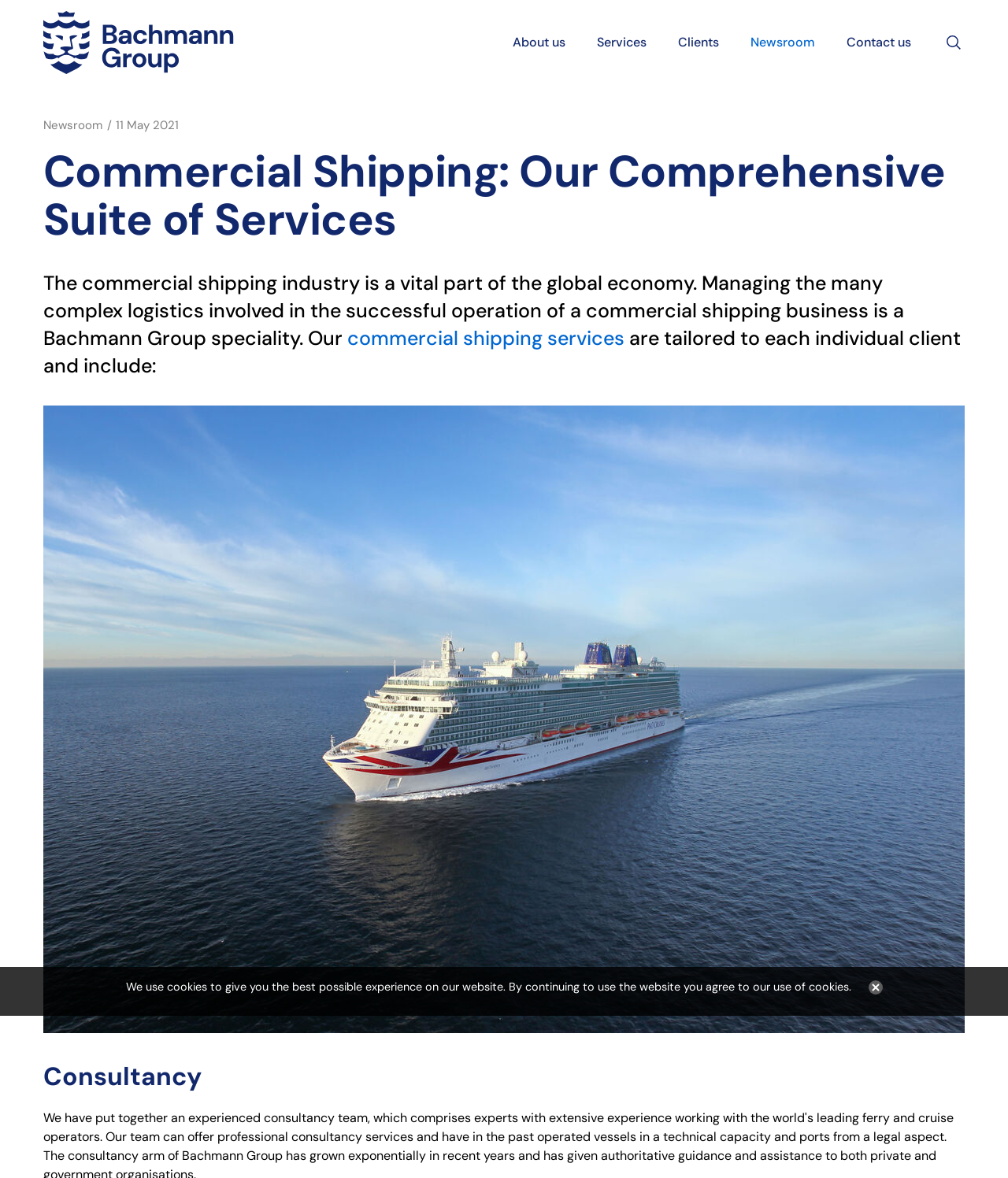What is the industry that Bachmann Group specializes in? Look at the image and give a one-word or short phrase answer.

Commercial shipping